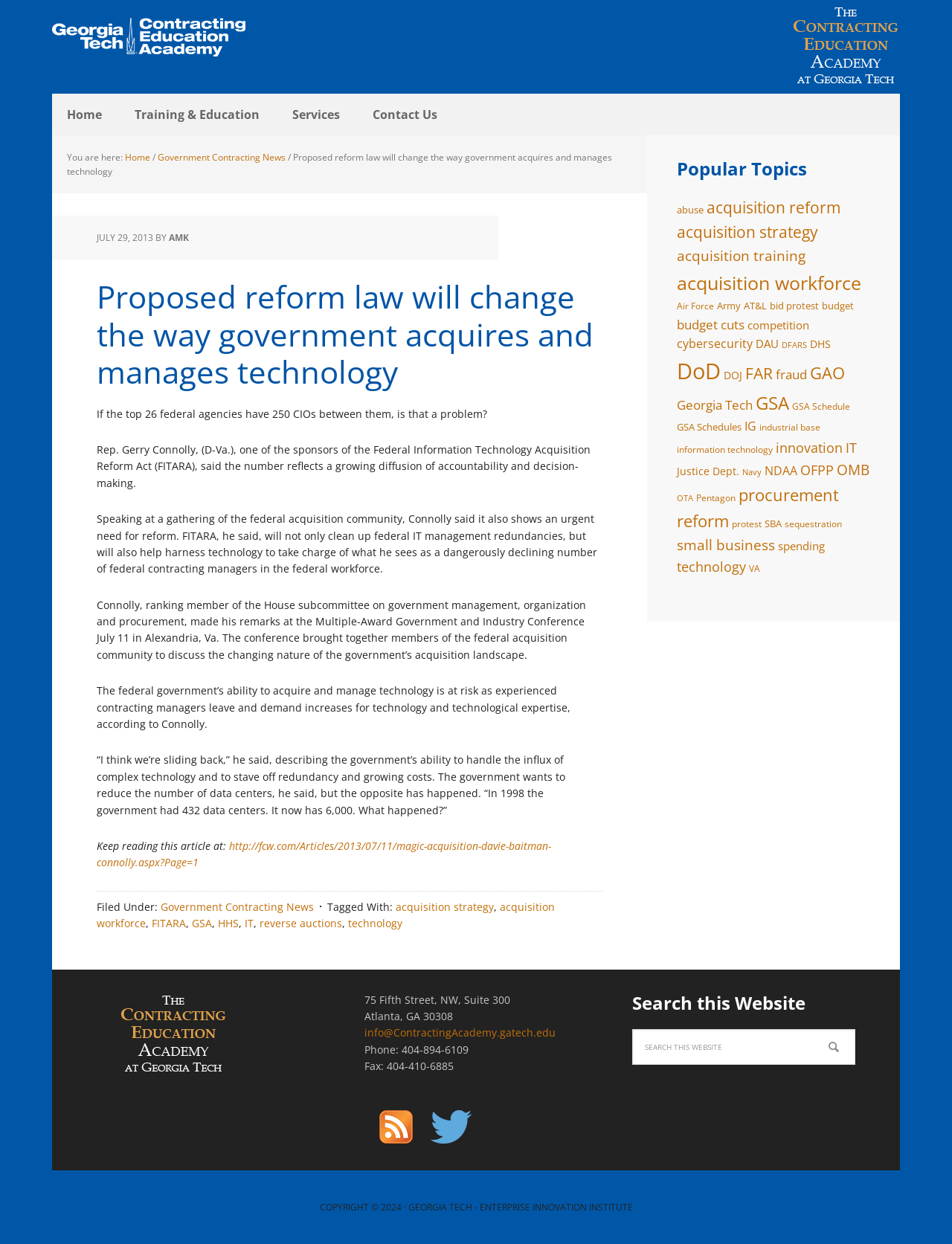Please identify the bounding box coordinates of the area I need to click to accomplish the following instruction: "Read the article 'Proposed reform law will change the way government acquires and manages technology'".

[0.102, 0.174, 0.633, 0.749]